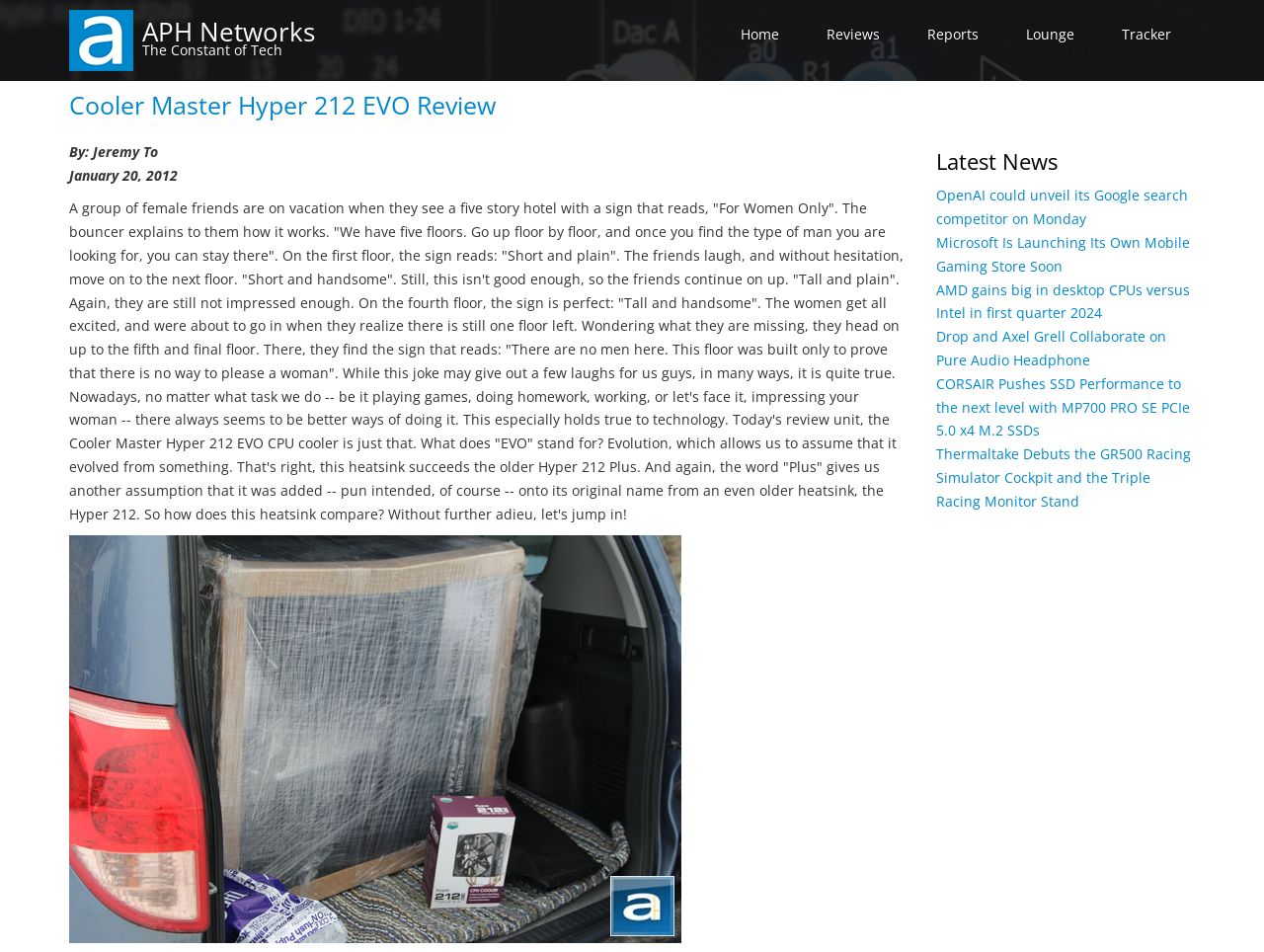Please find the bounding box coordinates for the clickable element needed to perform this instruction: "Click on the 'Home' link".

[0.055, 0.031, 0.105, 0.051]